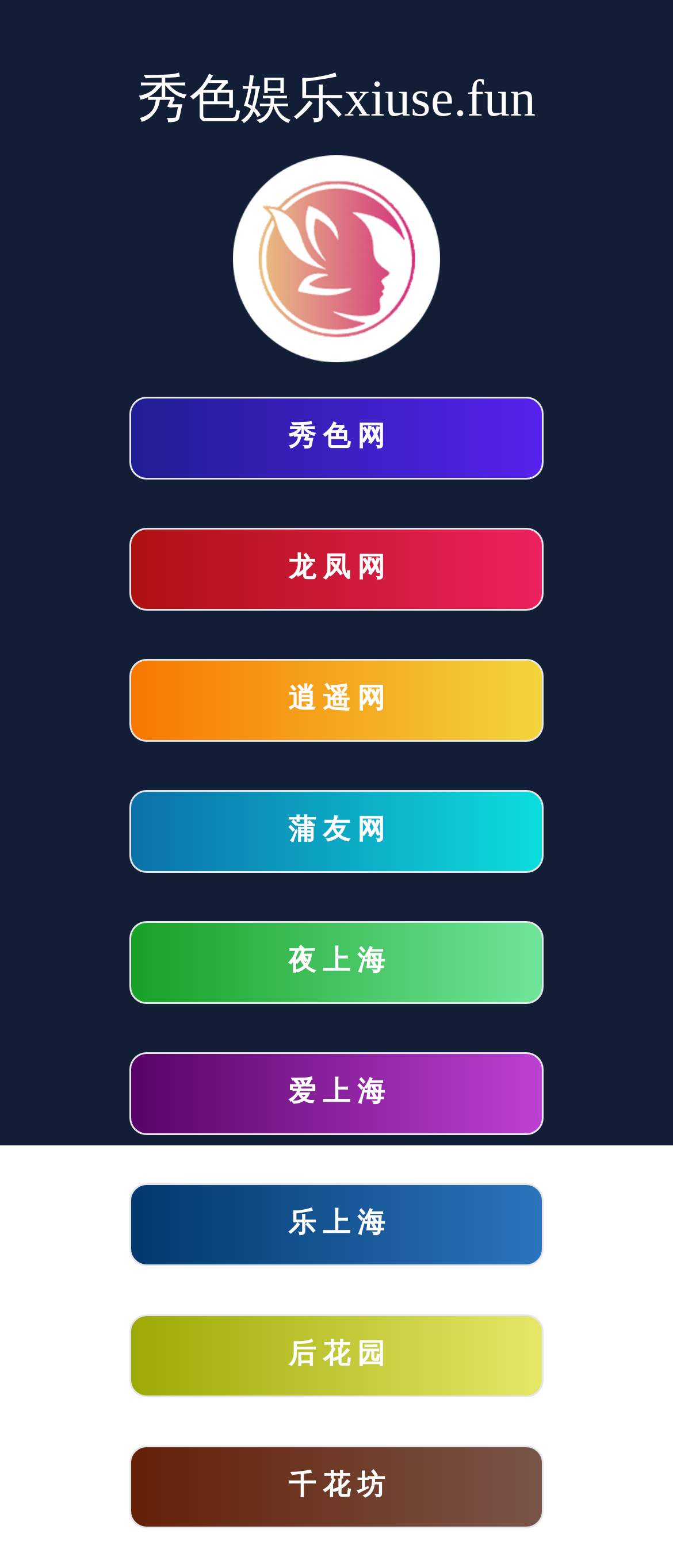Locate the bounding box of the user interface element based on this description: "逍 遥 网".

[0.192, 0.42, 0.808, 0.473]